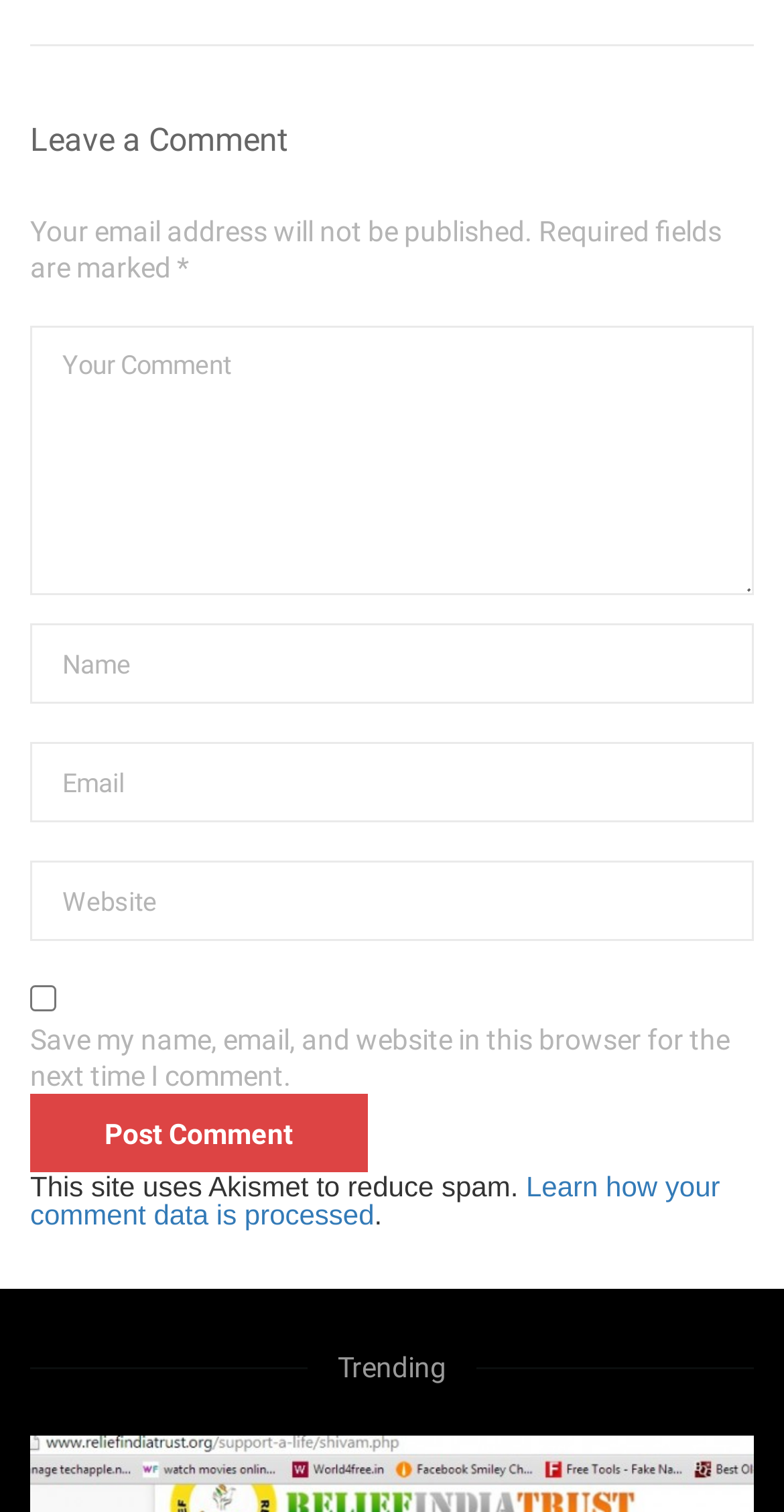What is the purpose of the 'Post Comment' button?
Offer a detailed and full explanation in response to the question.

The 'Post Comment' button is located at the bottom of the comment form and is likely the button that users click to submit their comment.